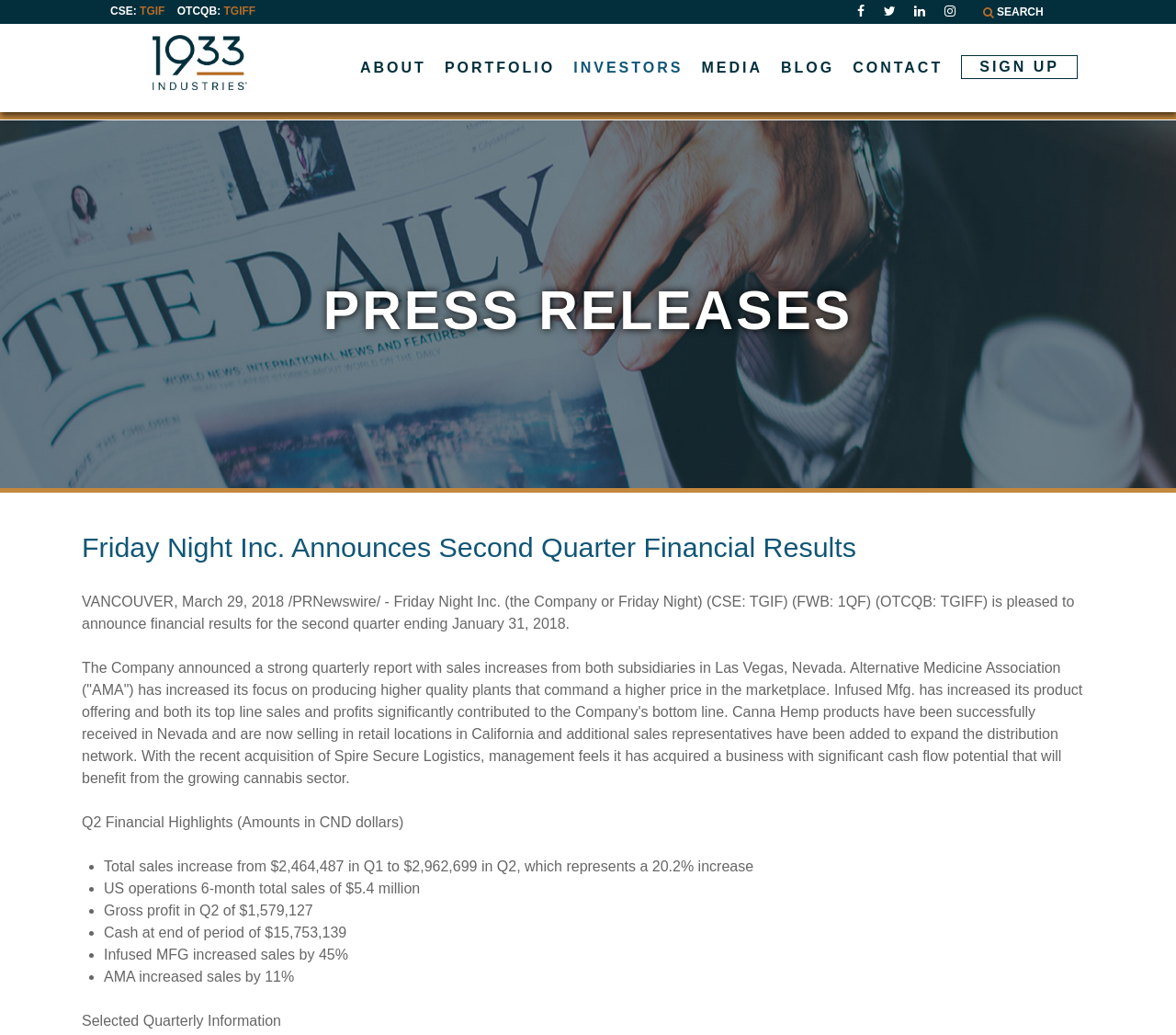Kindly respond to the following question with a single word or a brief phrase: 
What is the name of the company's subsidiary that increased sales by 45%?

Infused MFG